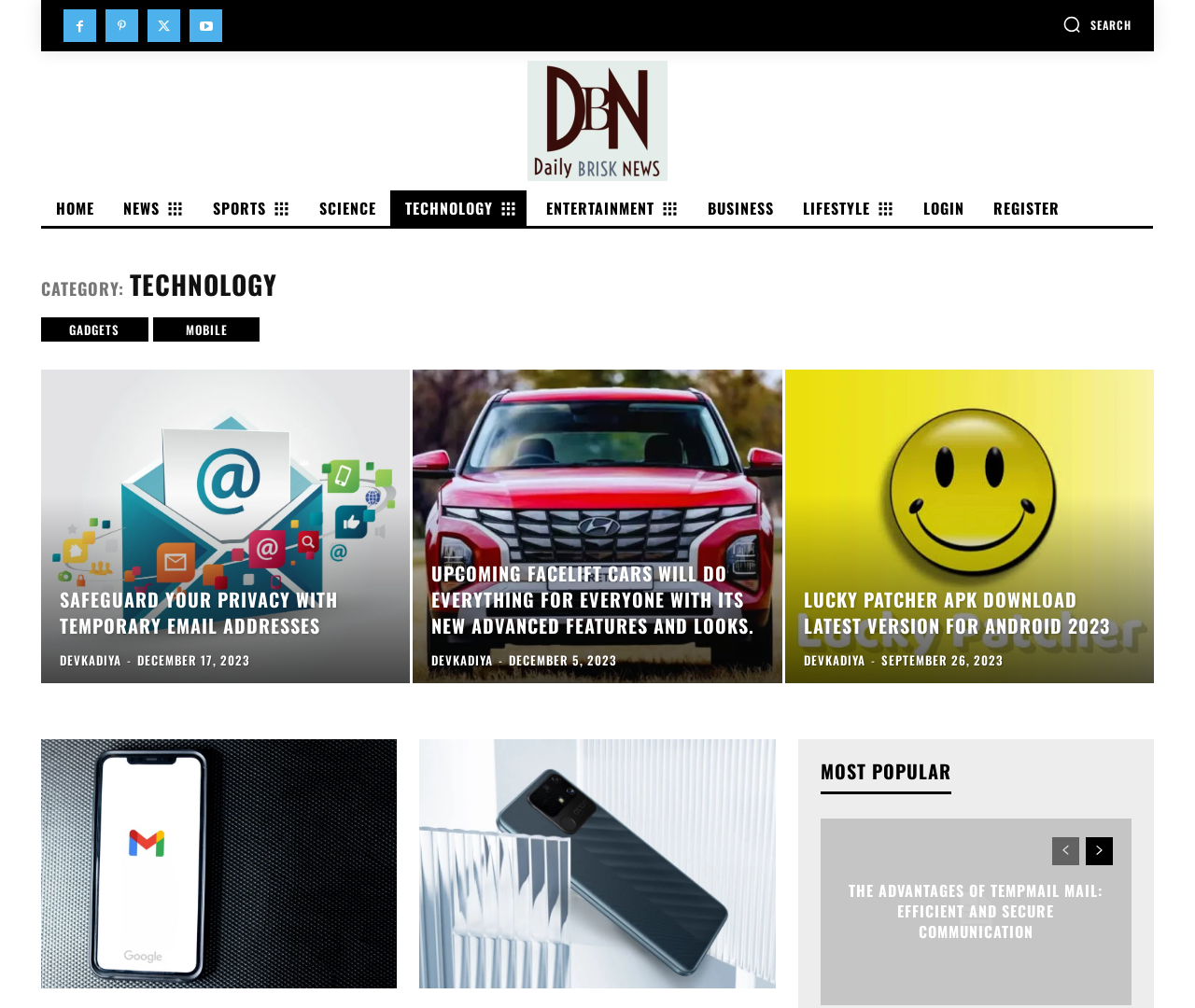Answer the following query with a single word or phrase:
How many pages of articles are there?

Multiple